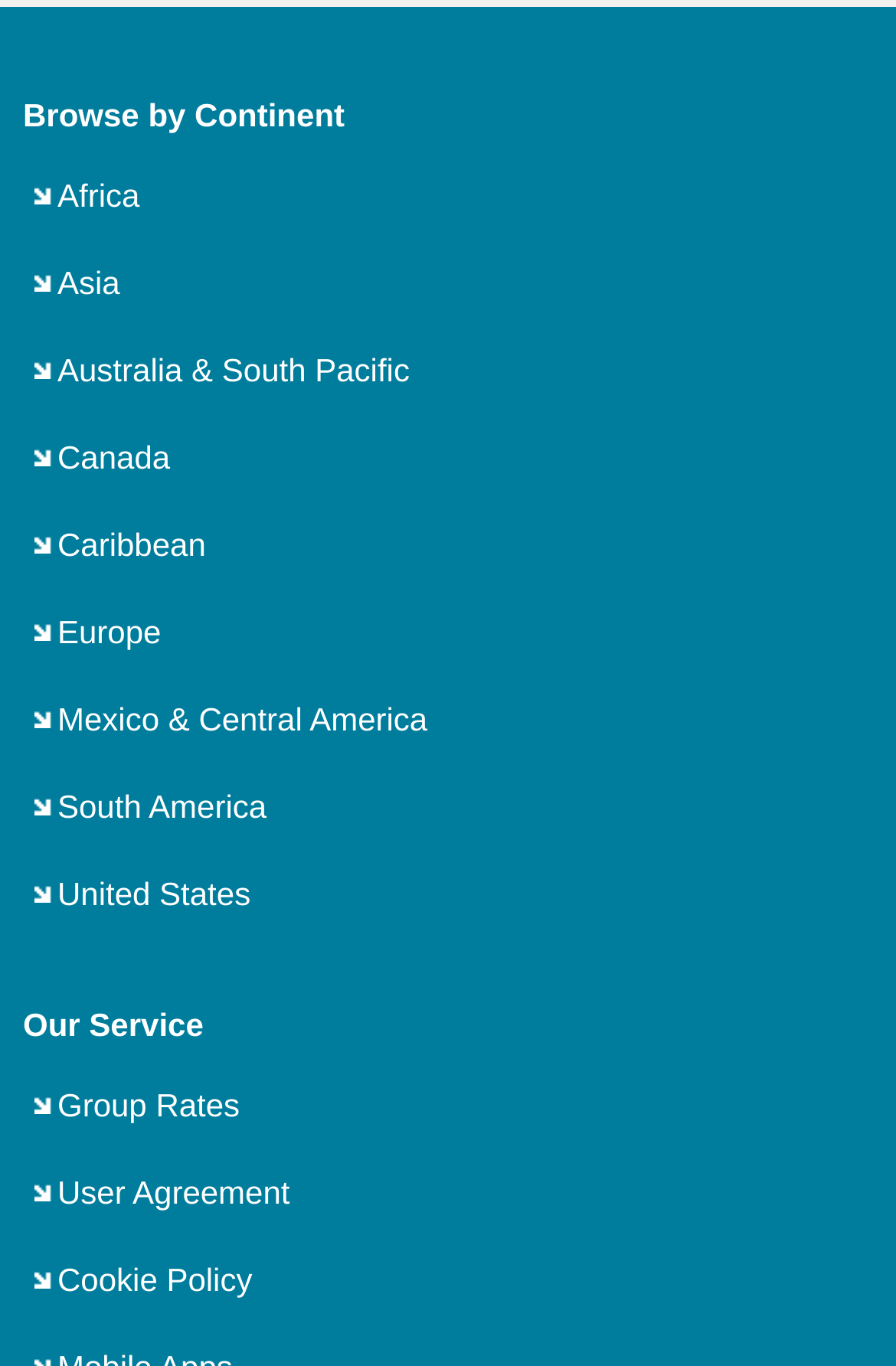Please answer the following question using a single word or phrase: What continents can you browse by?

Africa, Asia, etc.